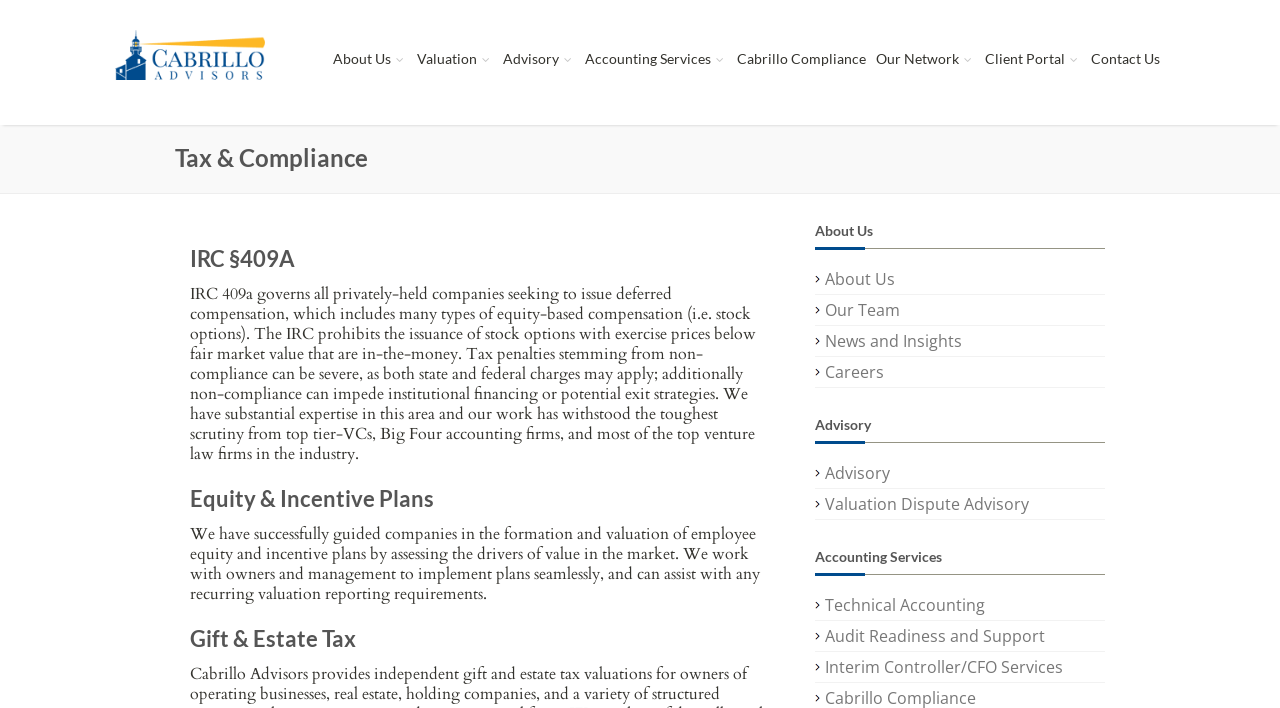Provide your answer in a single word or phrase: 
What is the purpose of the Client Portal?

Not specified